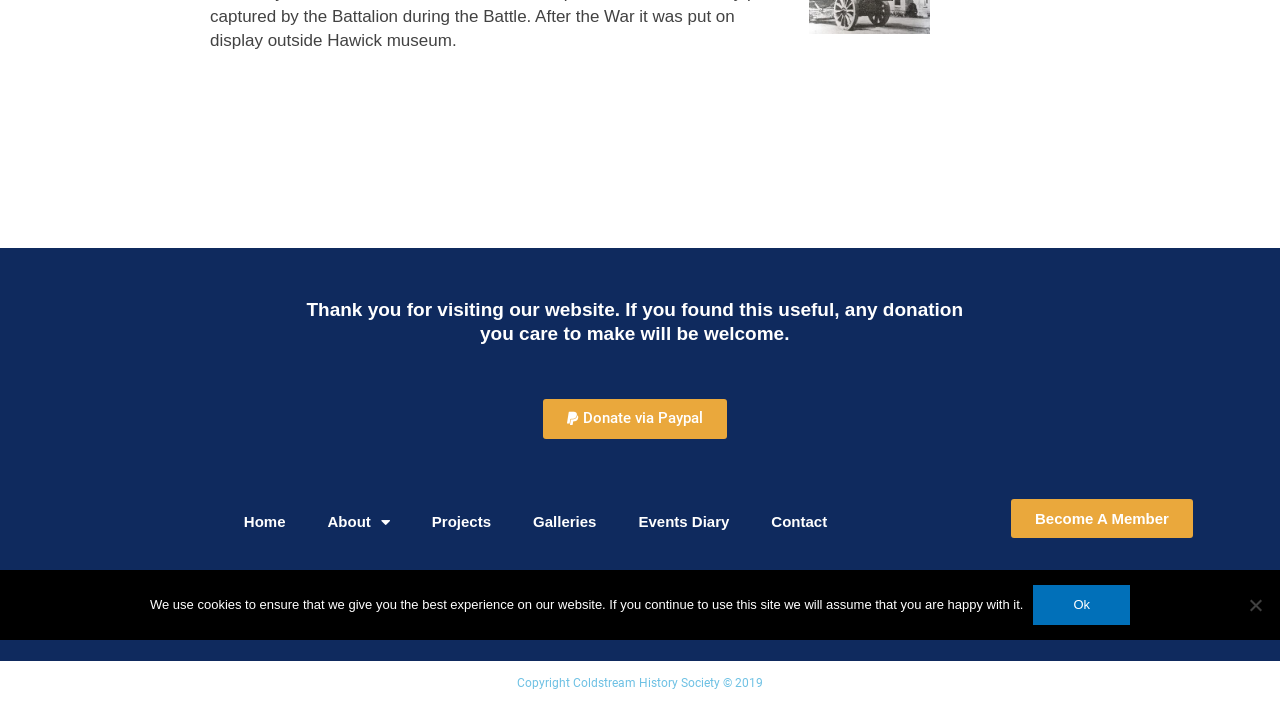Extract the bounding box coordinates of the UI element described by: "alt="Top"". The coordinates should include four float numbers ranging from 0 to 1, e.g., [left, top, right, bottom].

None